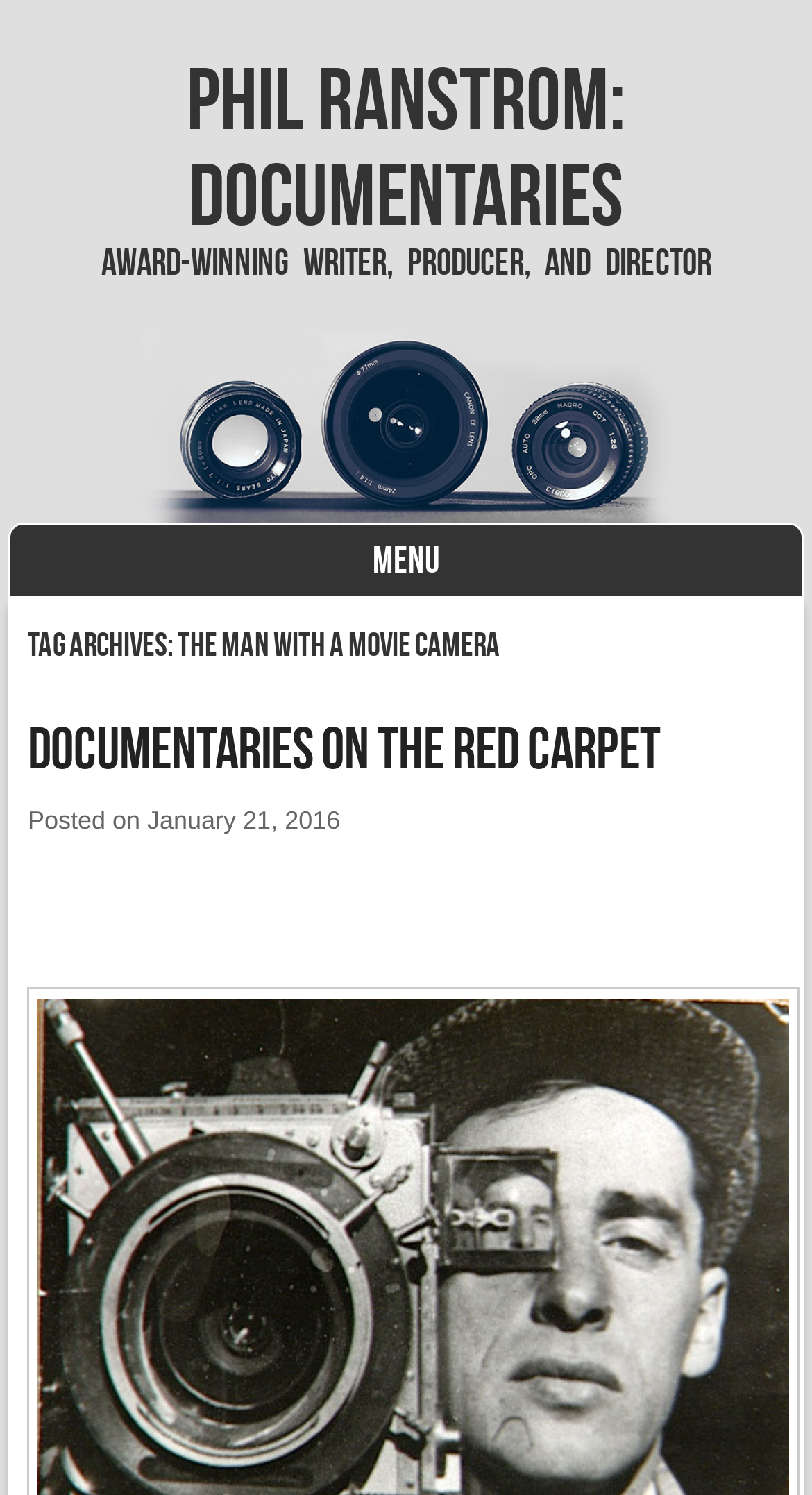Respond to the question below with a concise word or phrase:
How many articles are listed on the webpage?

At least 1